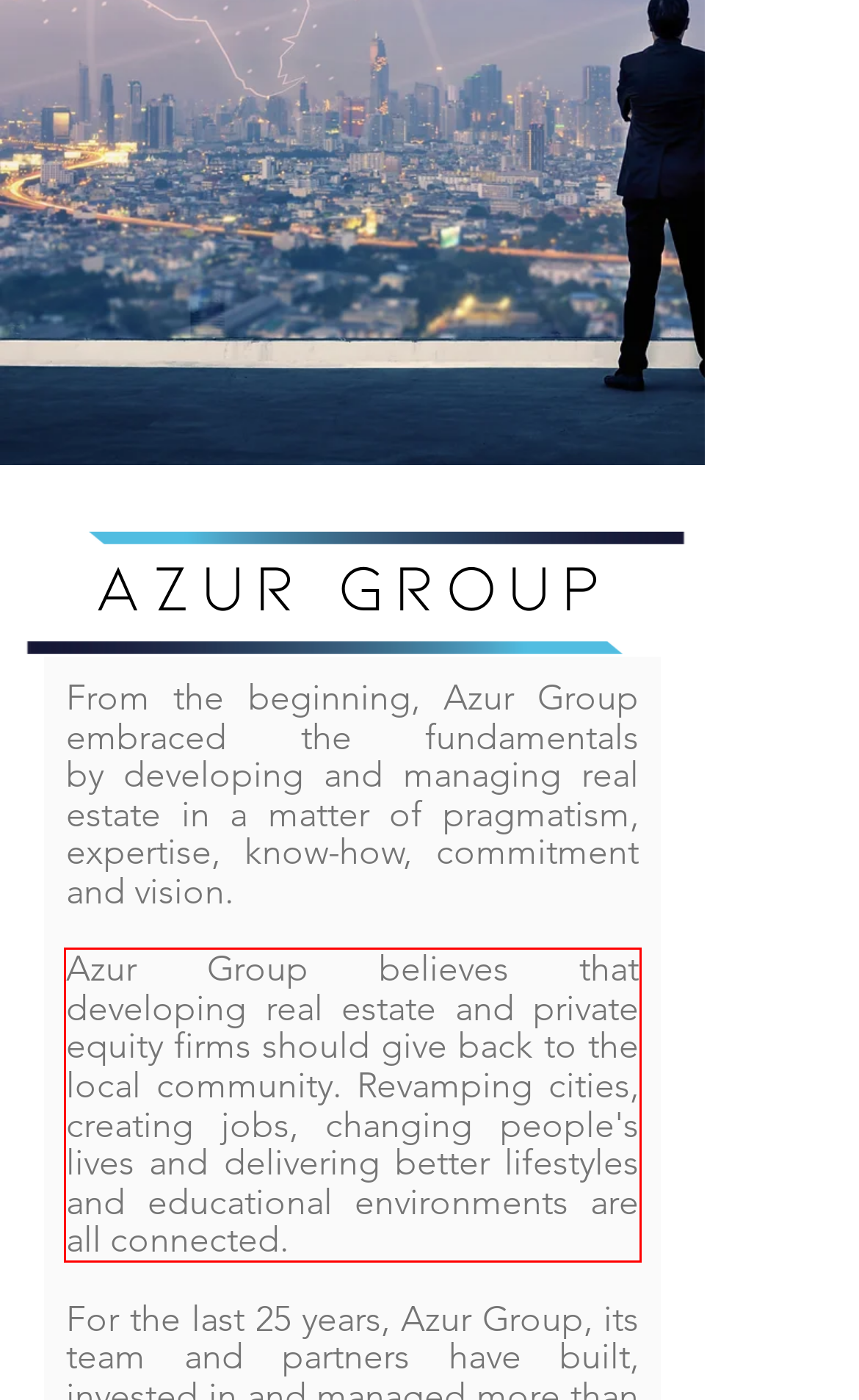Please use OCR to extract the text content from the red bounding box in the provided webpage screenshot.

Azur Group believes that developing real estate and private equity firms should give back to the local community. Revamping cities, creating jobs, changing people's lives and delivering better lifestyles and educational environments are all connected.